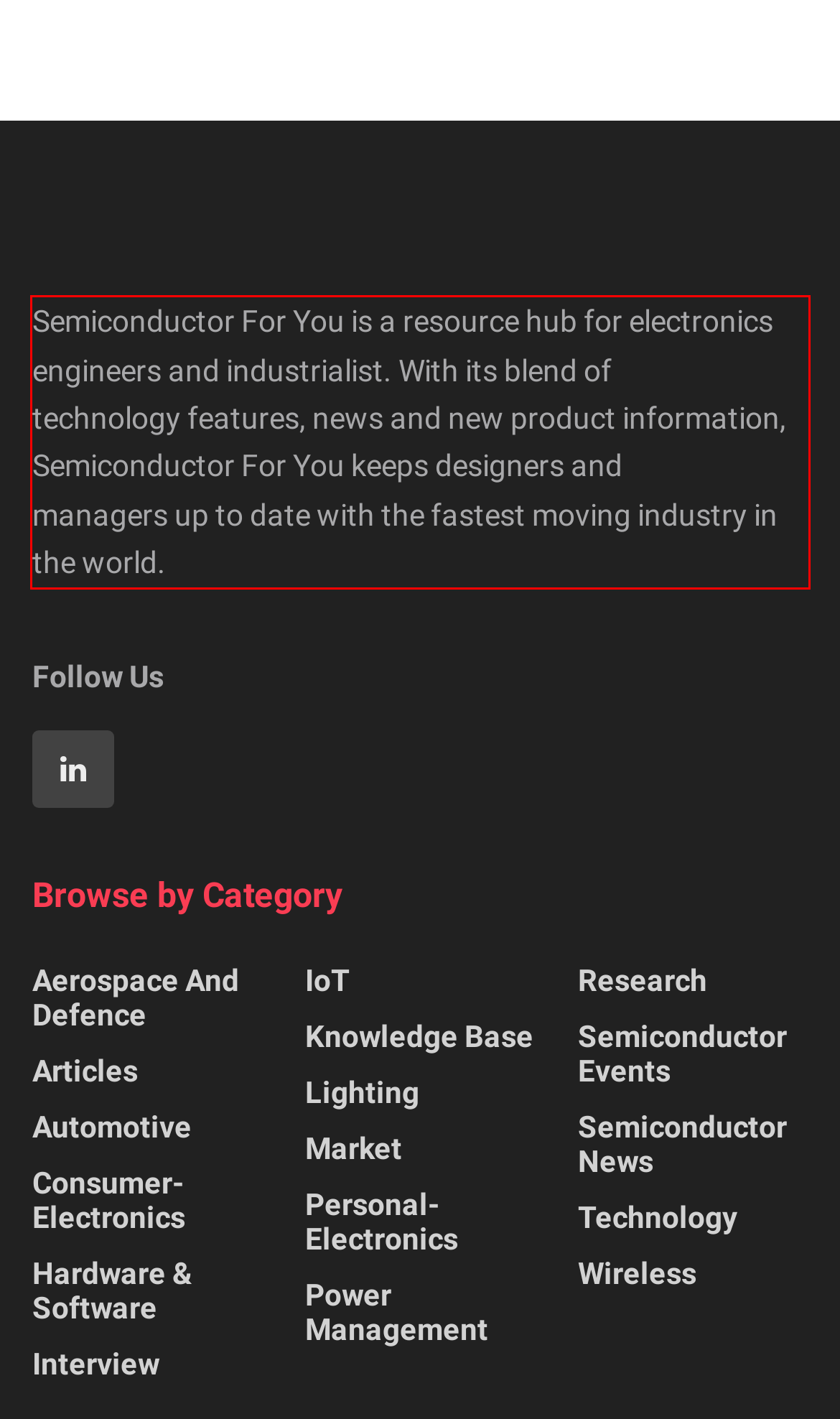Using the provided webpage screenshot, recognize the text content in the area marked by the red bounding box.

Semiconductor For You is a resource hub for electronics engineers and industrialist. With its blend of technology features, news and new product information, Semiconductor For You keeps designers and managers up to date with the fastest moving industry in the world.